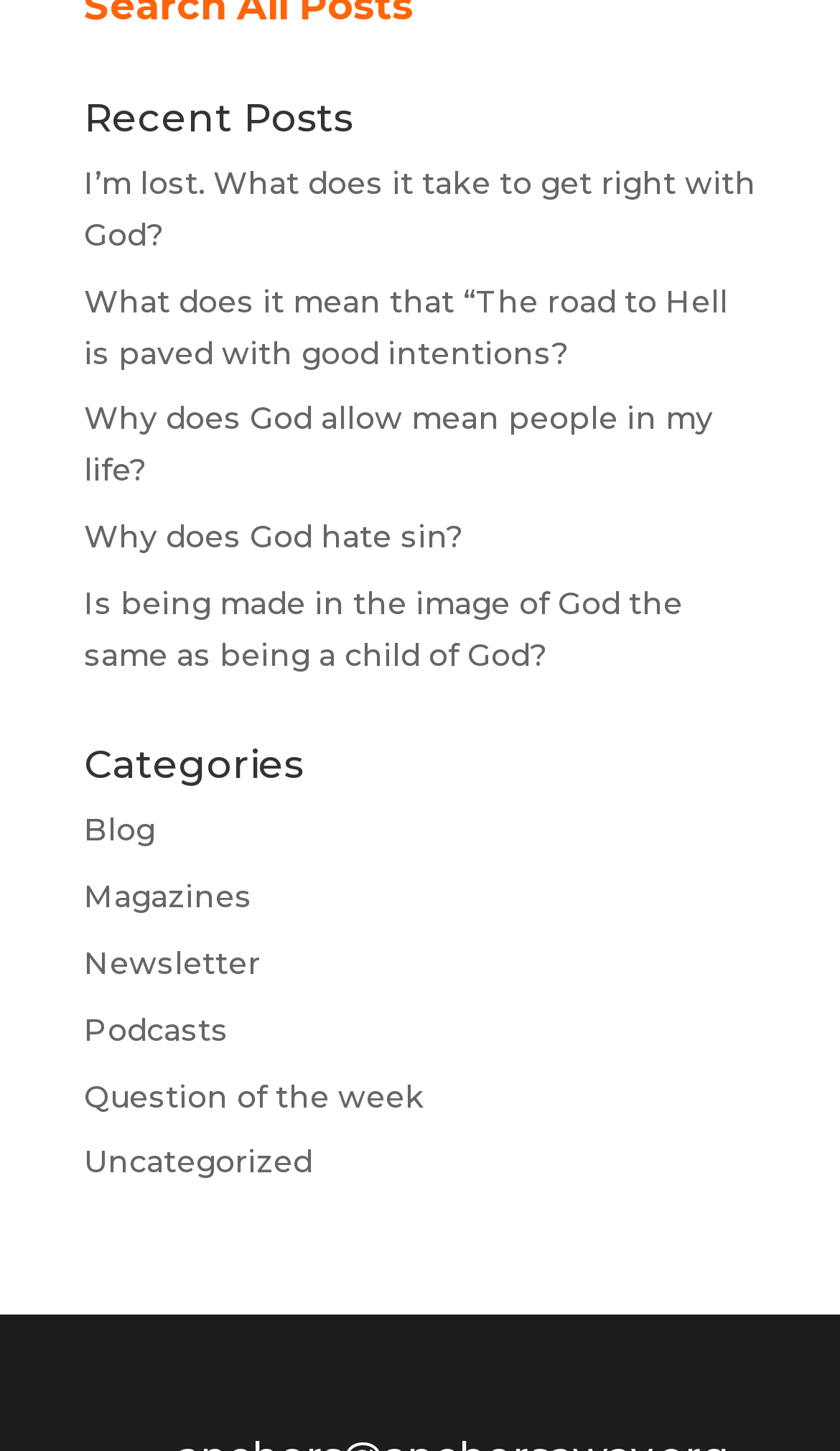Please find the bounding box coordinates of the section that needs to be clicked to achieve this instruction: "Browse the podcasts".

[0.1, 0.696, 0.272, 0.723]